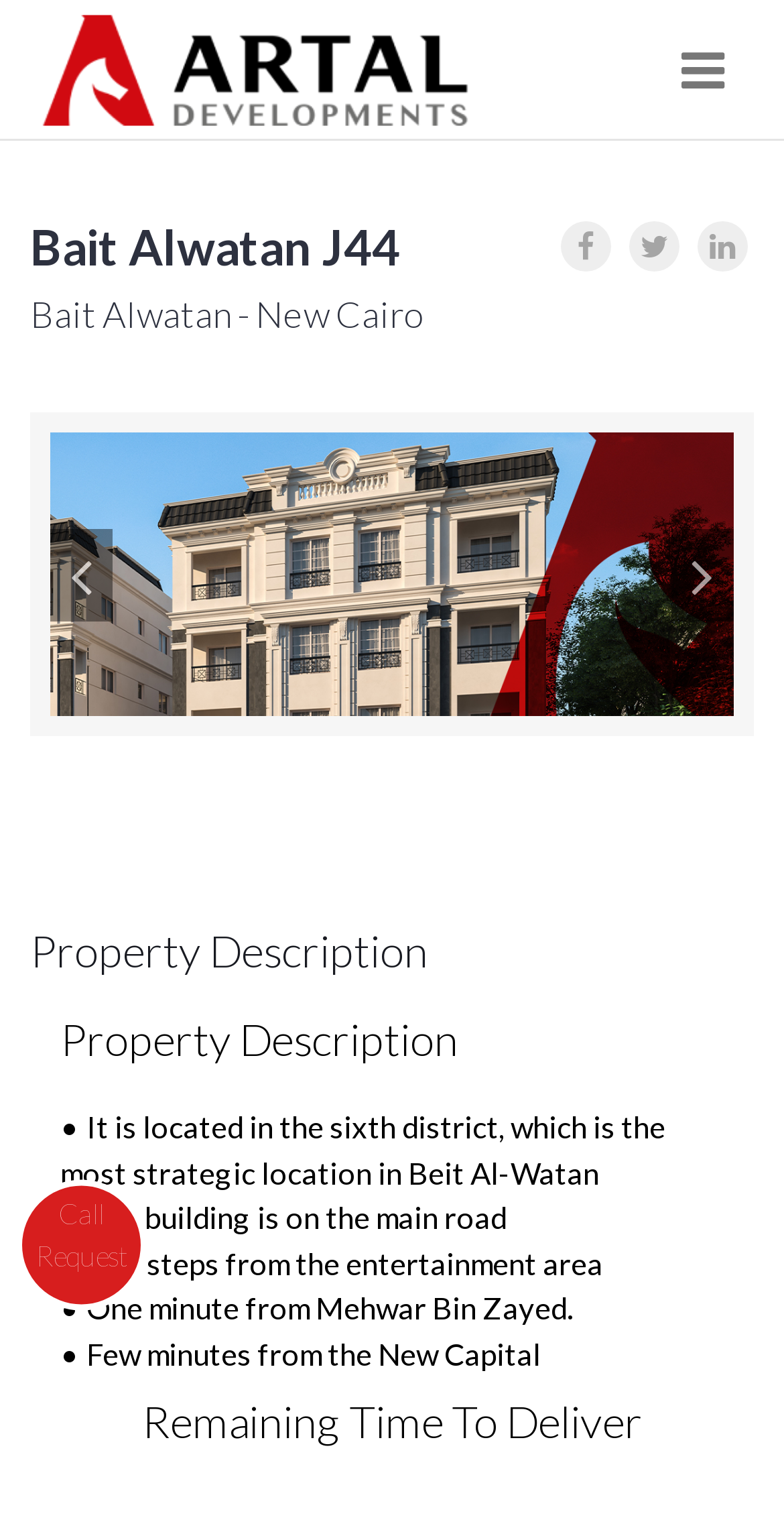What is the purpose of the 'Call Request' link?
Please ensure your answer to the question is detailed and covers all necessary aspects.

The purpose of the 'Call Request' link can be inferred as to request a call, possibly to inquire about the property or to schedule a viewing.